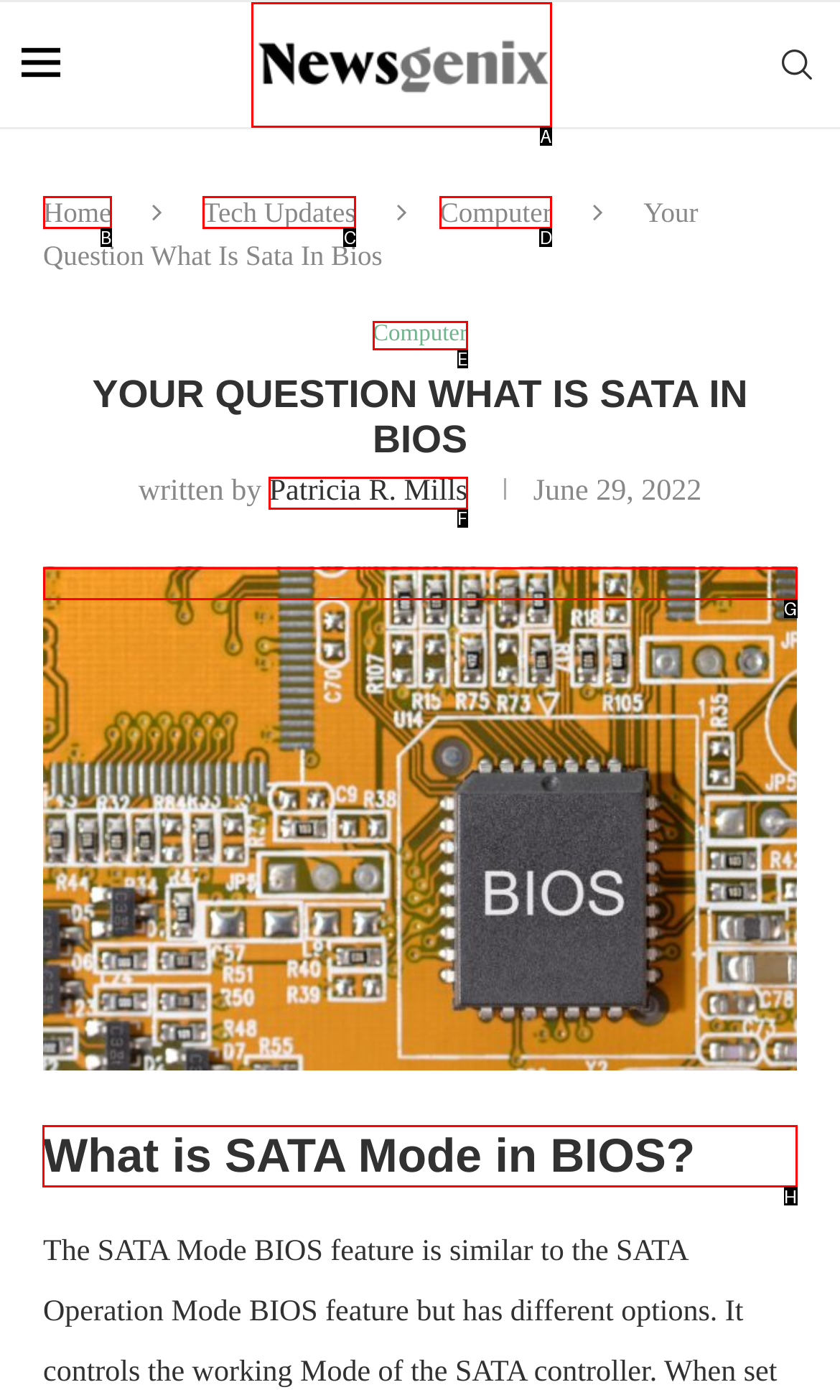Identify the correct UI element to click for this instruction: read what is SATA Mode in BIOS
Respond with the appropriate option's letter from the provided choices directly.

H